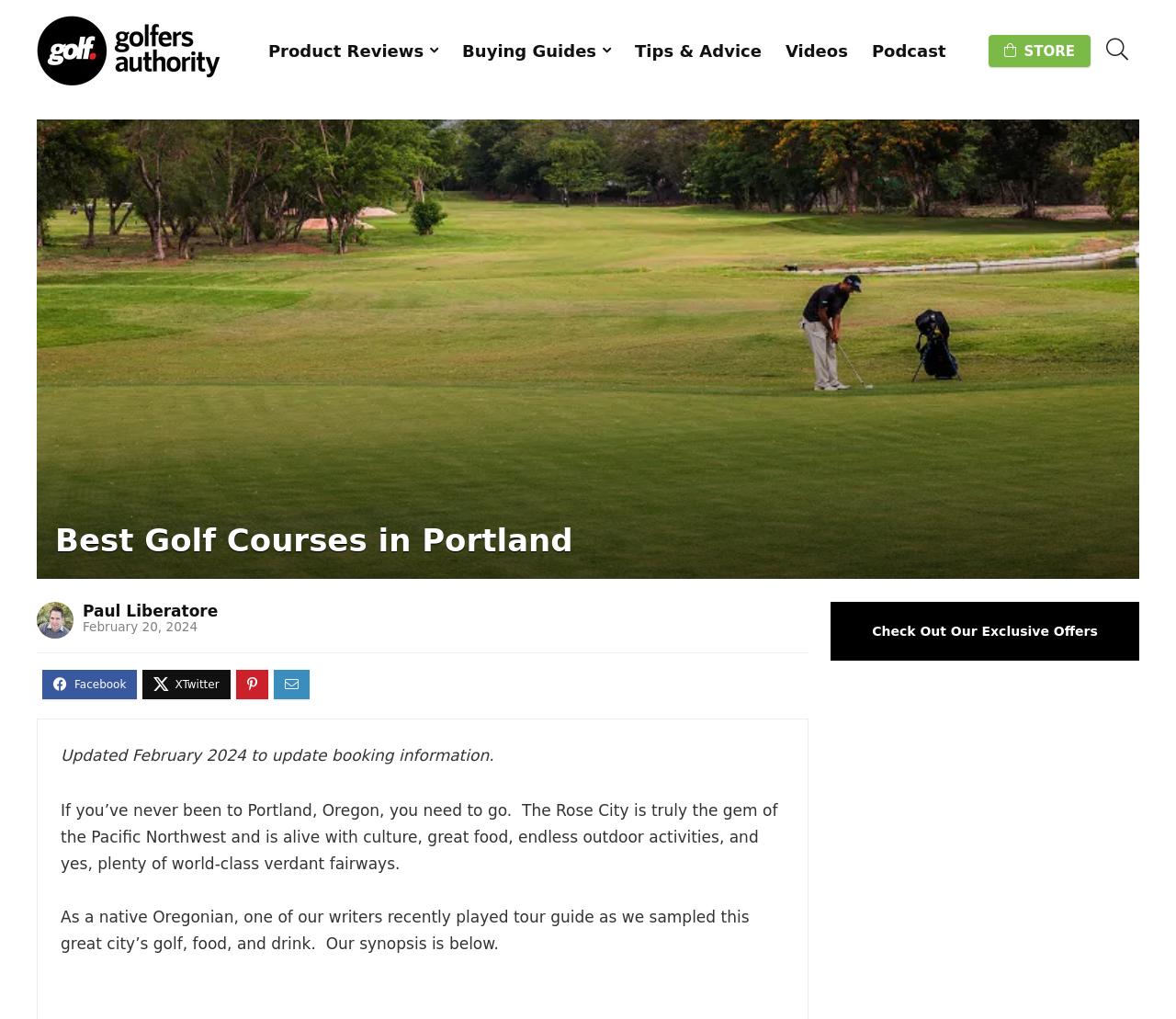What is the main topic of the article?
Examine the image and provide an in-depth answer to the question.

The main topic of the article can be inferred from the main heading 'Best Golf Courses in Portland' and the content below it, which discusses the golfing experience in Portland, Oregon.